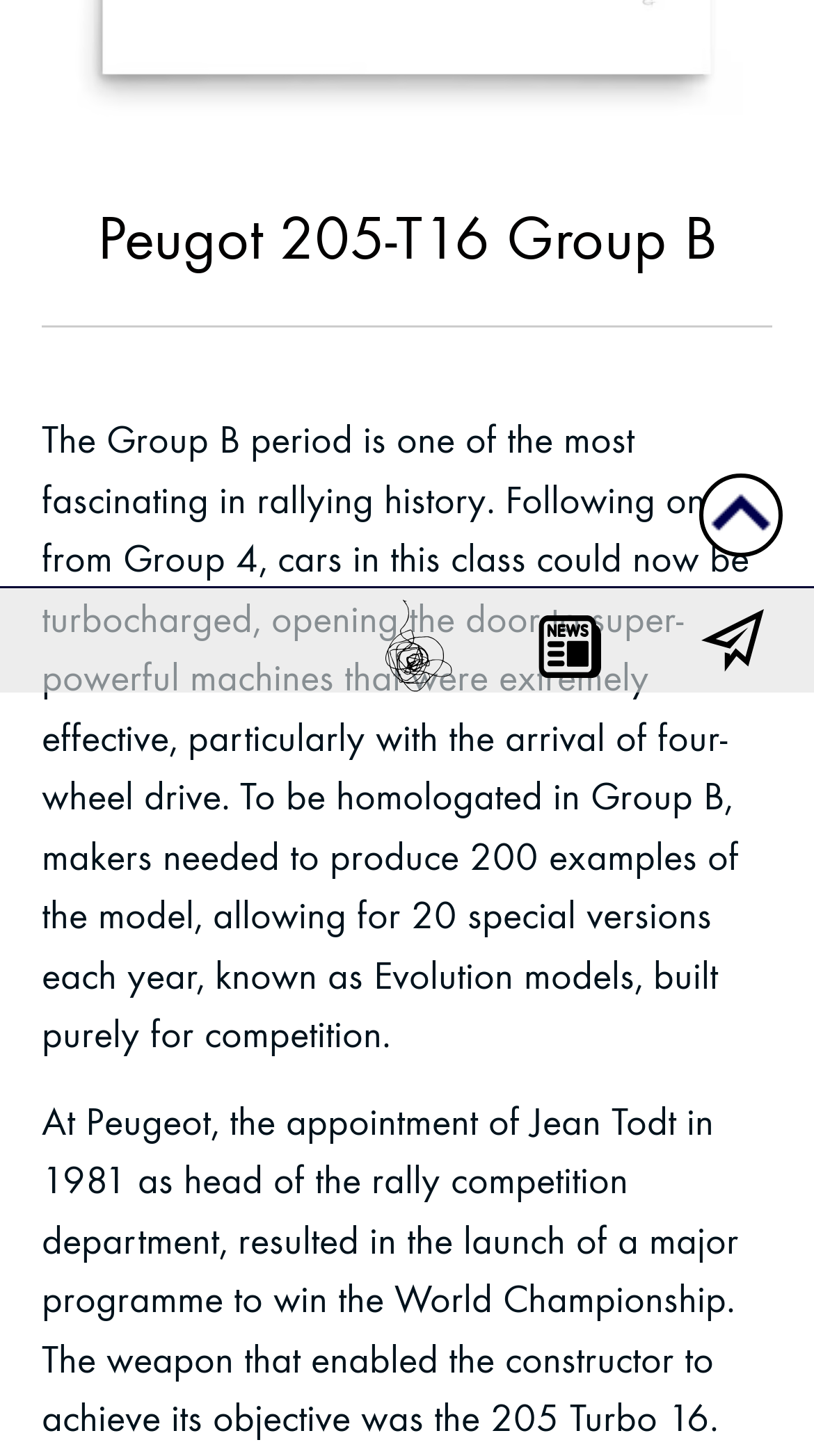Using the element description provided, determine the bounding box coordinates in the format (top-left x, top-left y, bottom-right x, bottom-right y). Ensure that all values are floating point numbers between 0 and 1. Element description: aria-label="contact me"

[0.862, 0.425, 0.938, 0.45]